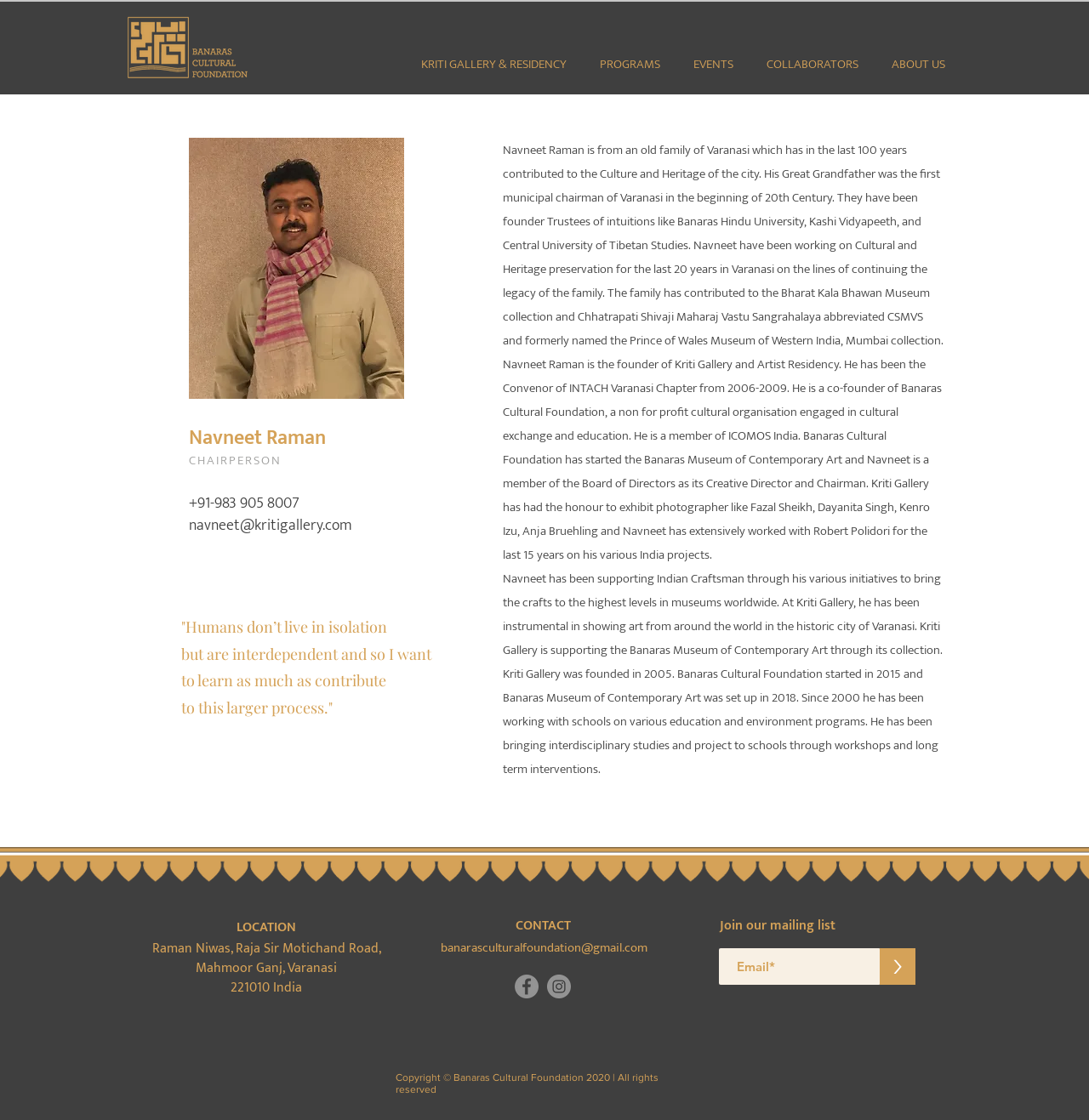Locate the bounding box coordinates of the area to click to fulfill this instruction: "Search using the search button". The bounding box should be presented as four float numbers between 0 and 1, in the order [left, top, right, bottom].

None